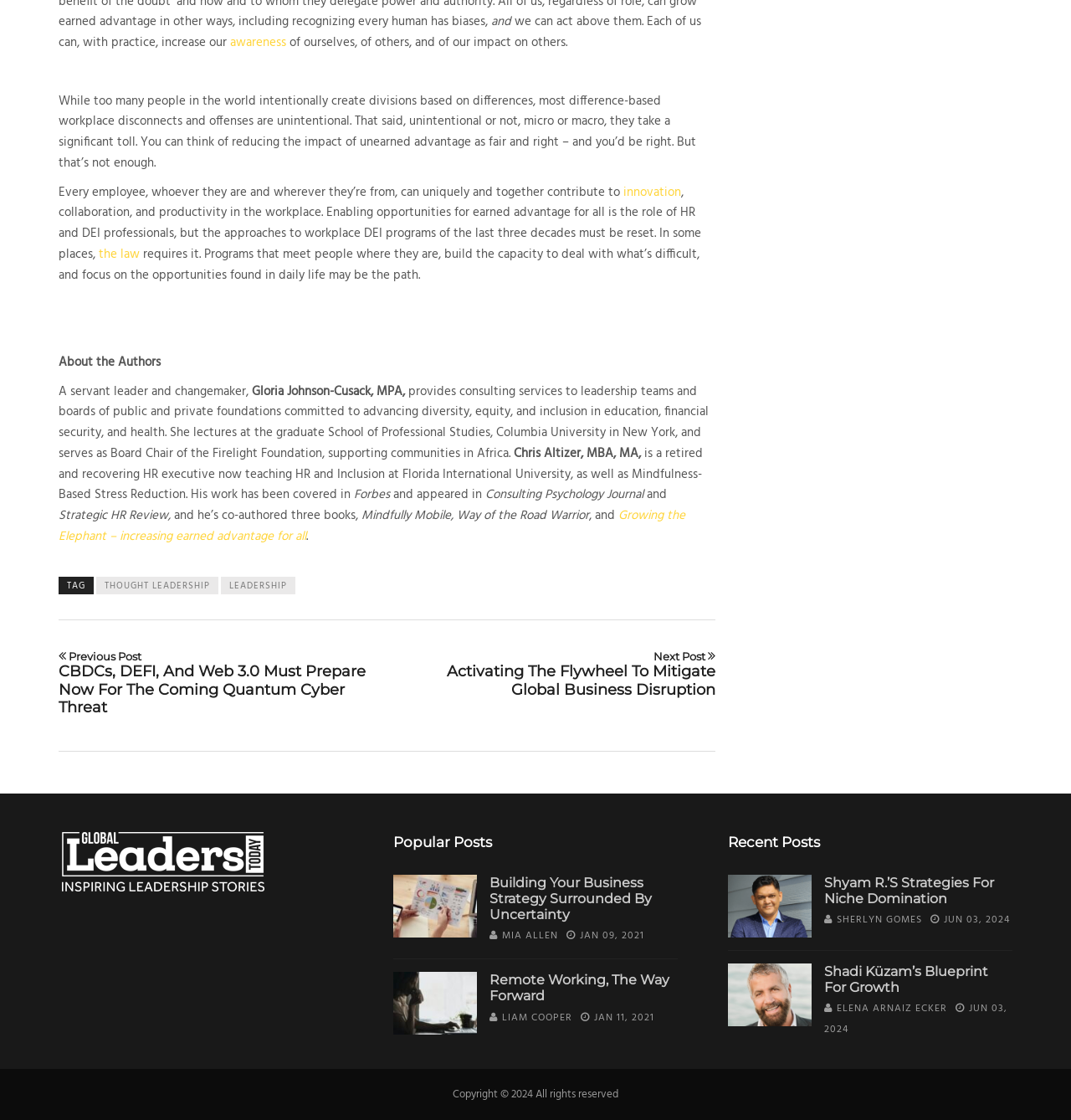Please specify the bounding box coordinates of the clickable section necessary to execute the following command: "View the 'Popular Posts'".

[0.367, 0.742, 0.633, 0.762]